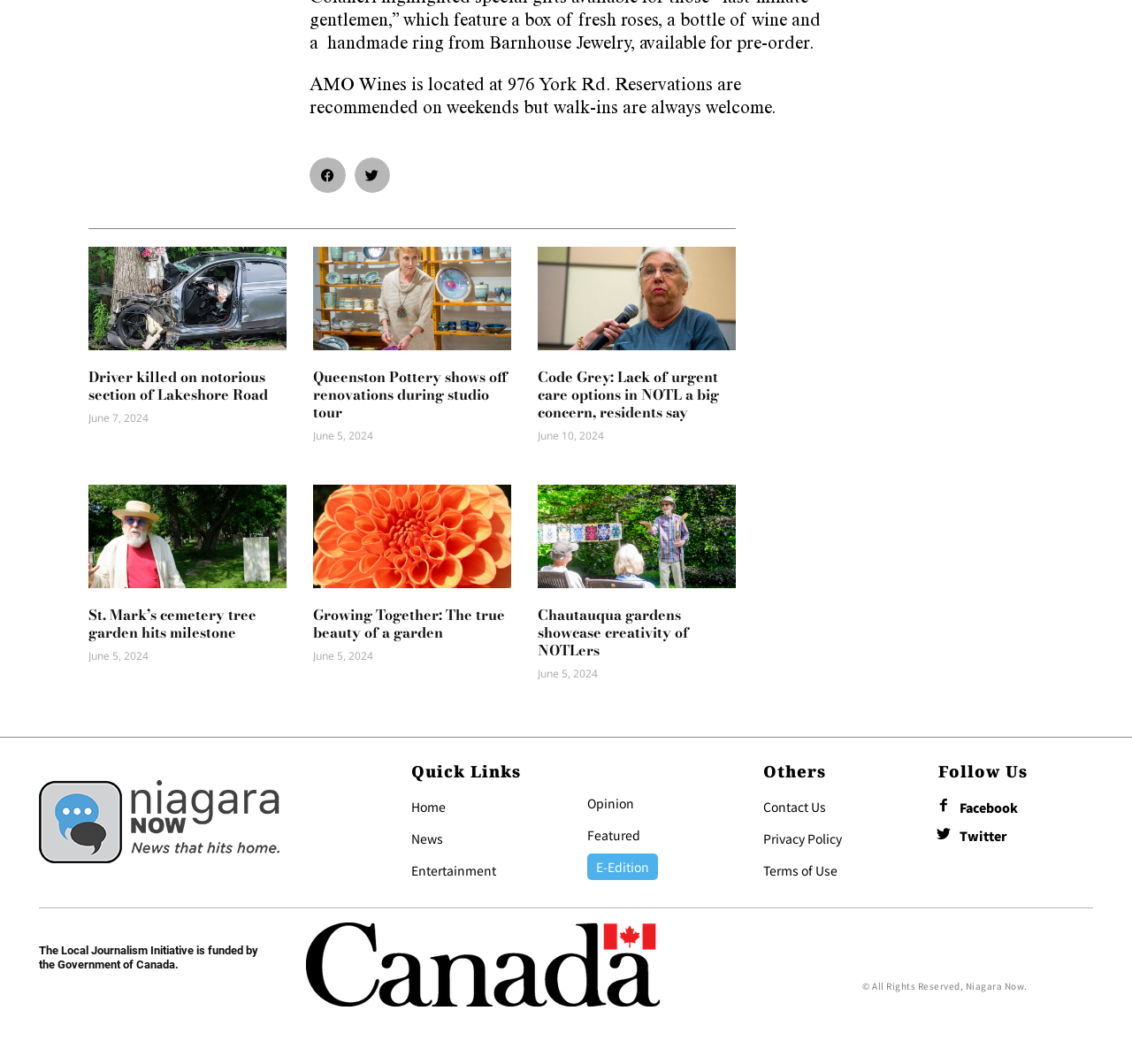Please examine the image and provide a detailed answer to the question: How many news articles are displayed on the page?

There are six article elements on the page, each containing a heading, a link, and a date. These articles are arranged in two columns.